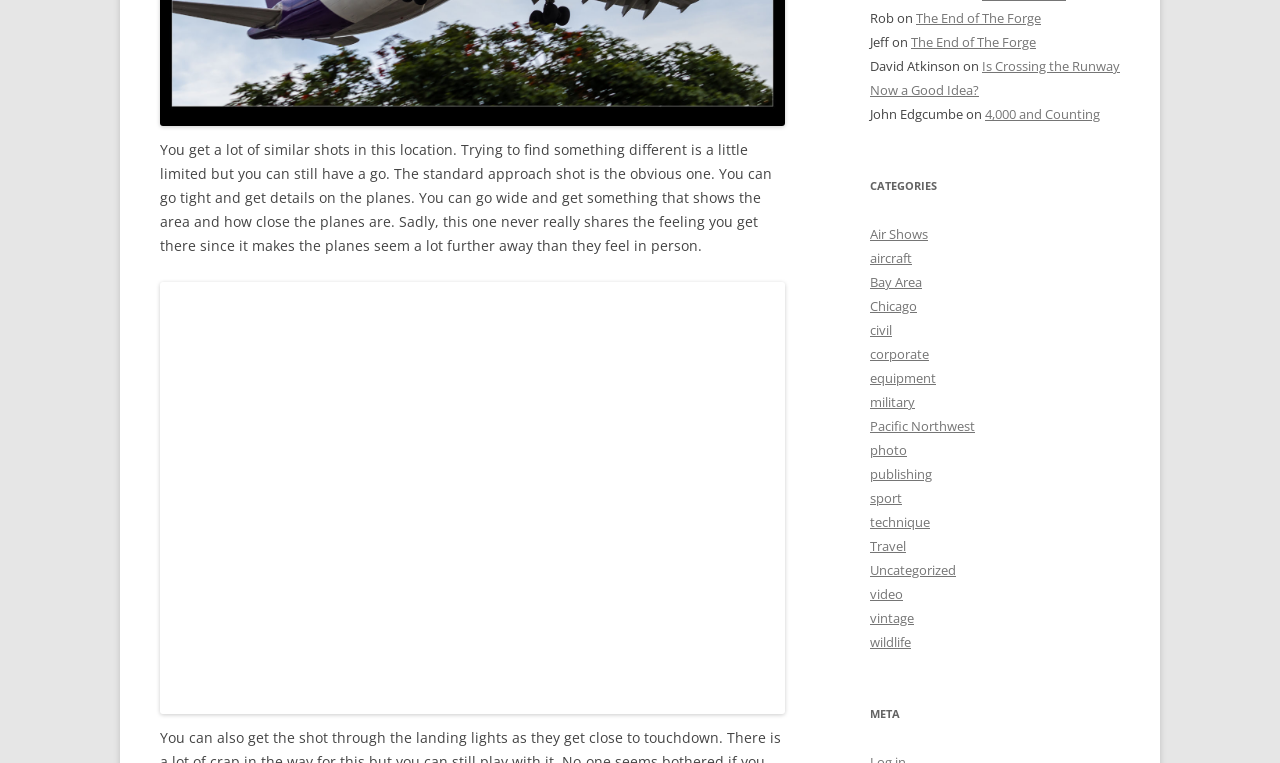Refer to the image and offer a detailed explanation in response to the question: What is the category of the link 'Air Shows'?

The link 'Air Shows' is located under the heading 'CATEGORIES' which suggests that it is a category.